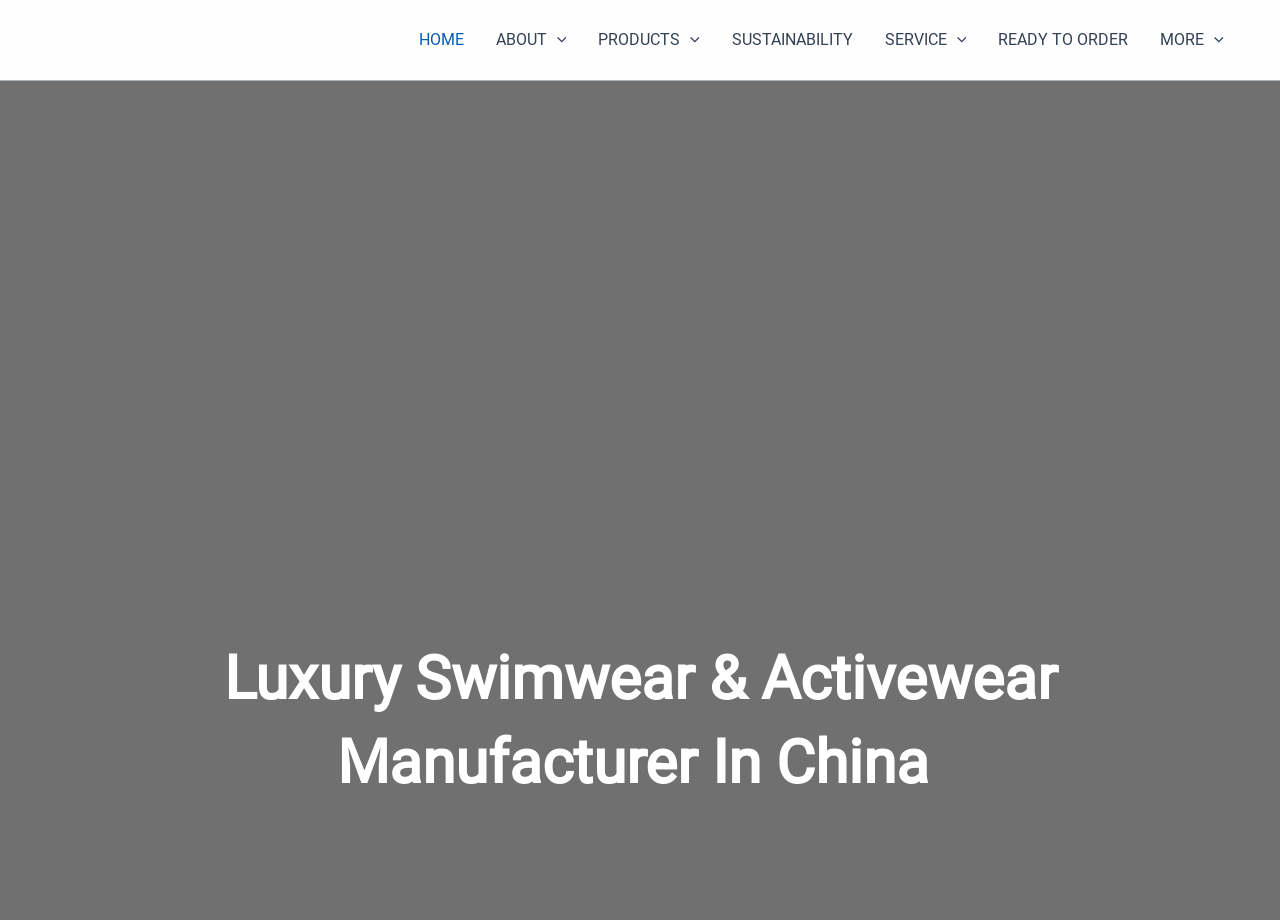Answer the question with a single word or phrase: 
What is the logo of D&J?

dandj_logo